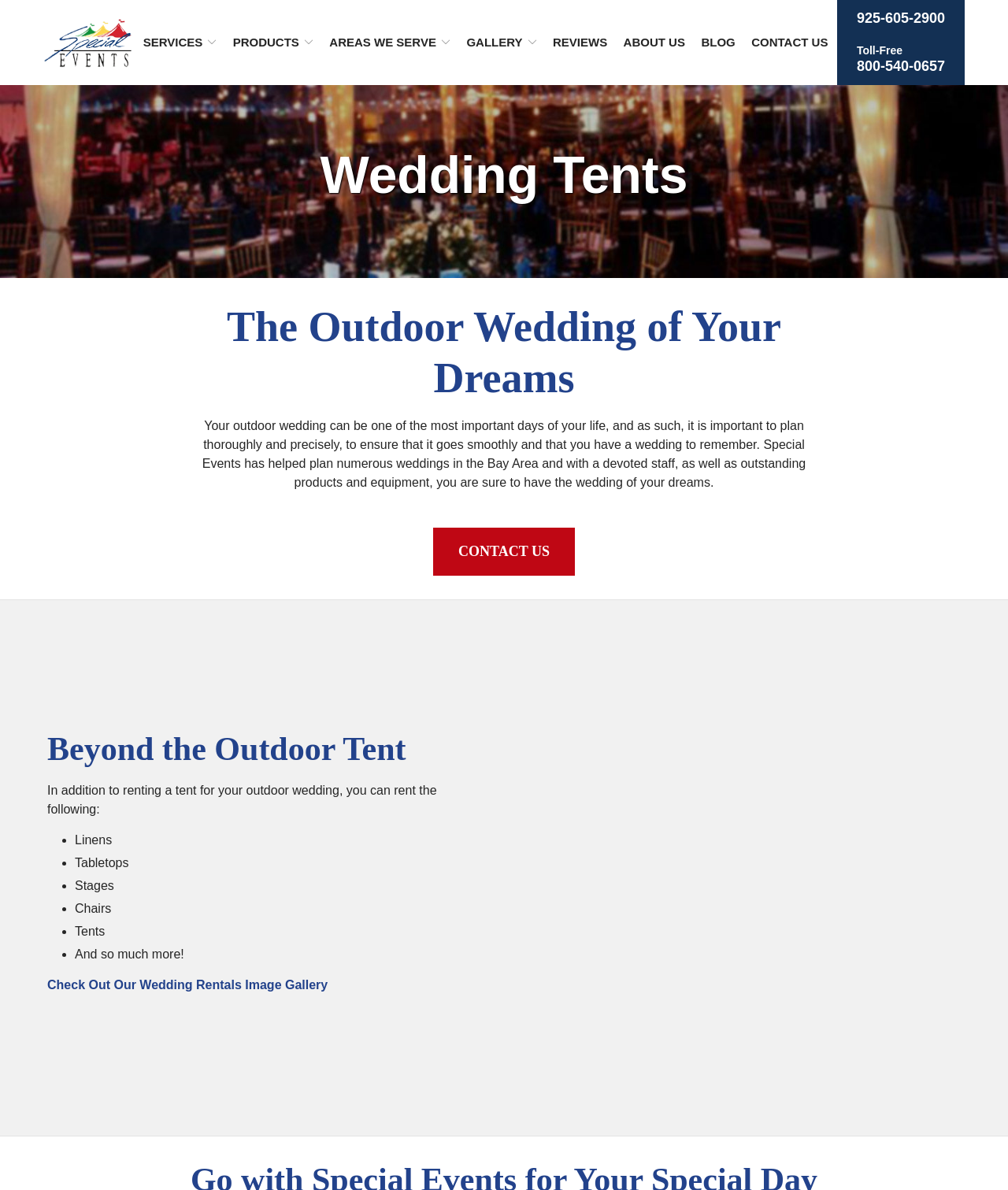Please indicate the bounding box coordinates for the clickable area to complete the following task: "Explore the wedding rentals image gallery". The coordinates should be specified as four float numbers between 0 and 1, i.e., [left, top, right, bottom].

[0.047, 0.822, 0.325, 0.833]